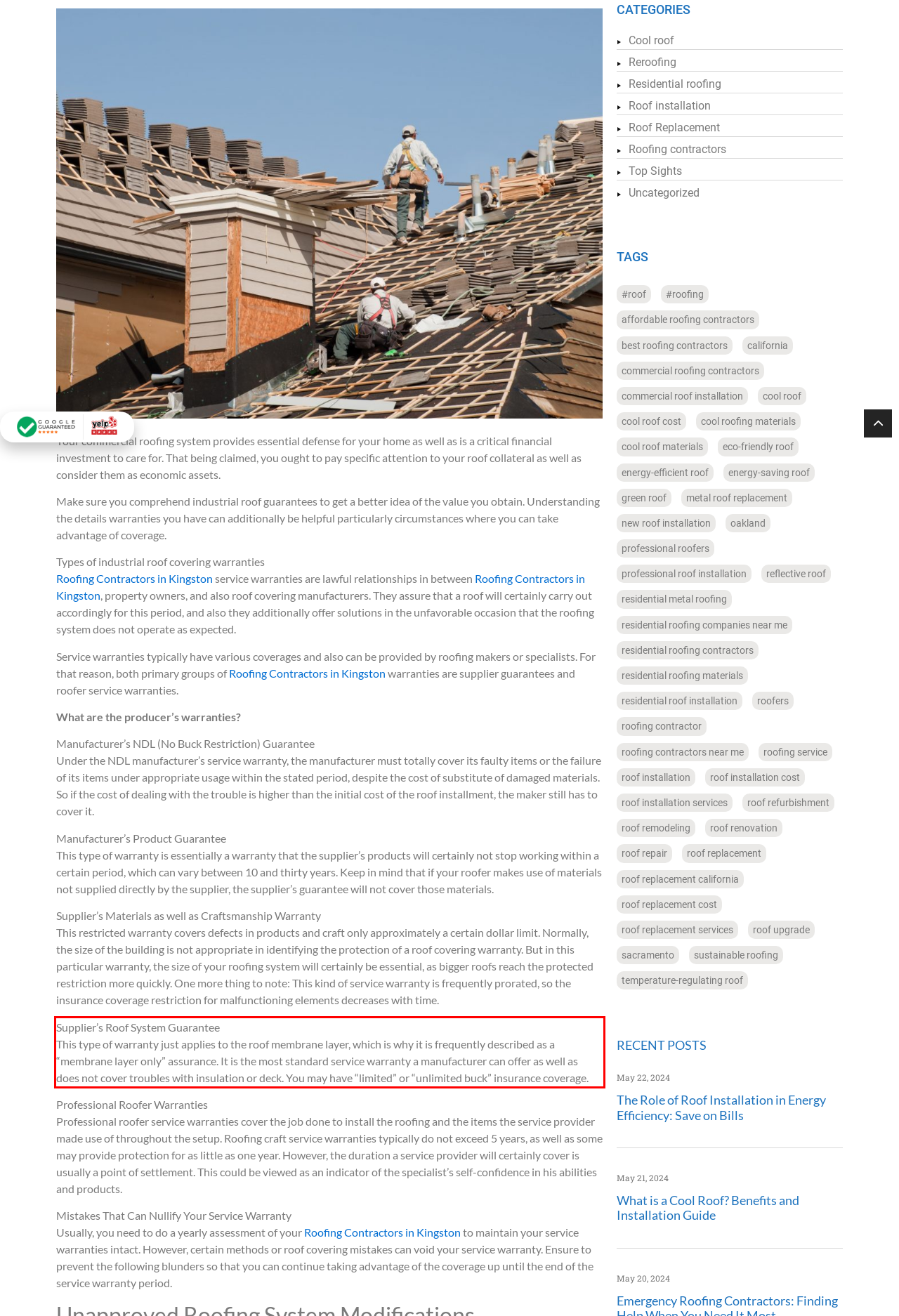Analyze the screenshot of a webpage where a red rectangle is bounding a UI element. Extract and generate the text content within this red bounding box.

Supplier’s Roof System Guarantee This type of warranty just applies to the roof membrane layer, which is why it is frequently described as a “membrane layer only” assurance. It is the most standard service warranty a manufacturer can offer as well as does not cover troubles with insulation or deck. You may have “limited” or “unlimited buck” insurance coverage.